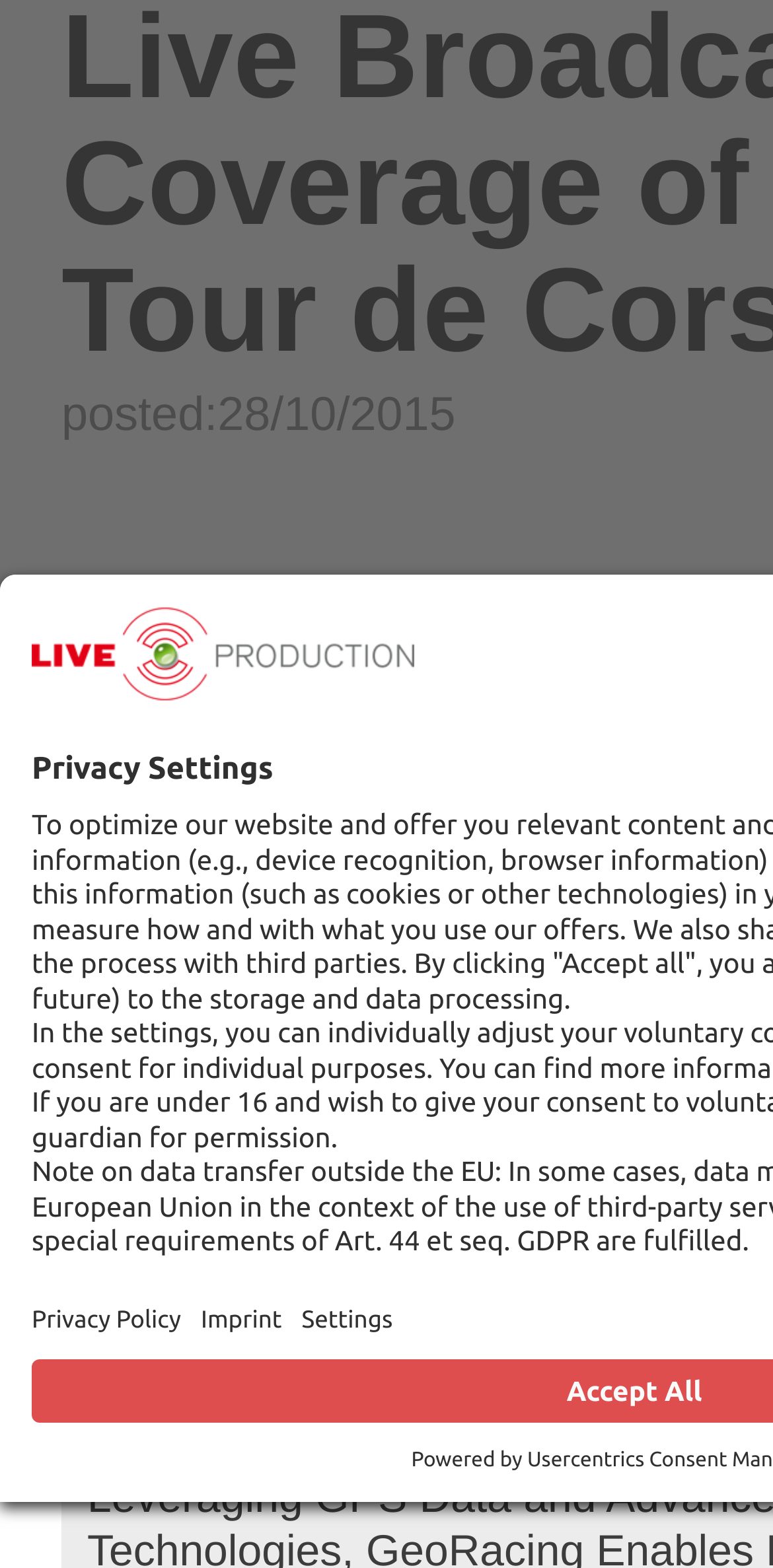Using the given element description, provide the bounding box coordinates (top-left x, top-left y, bottom-right x, bottom-right y) for the corresponding UI element in the screenshot: Privacy Policy

[0.041, 0.829, 0.234, 0.852]